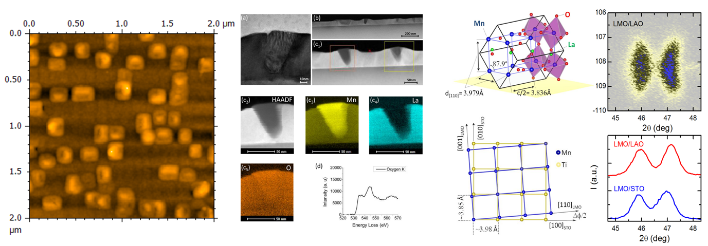What properties are relevant to the application of these materials?
Look at the image and answer with only one word or phrase.

Anisotropic magnetoresistance